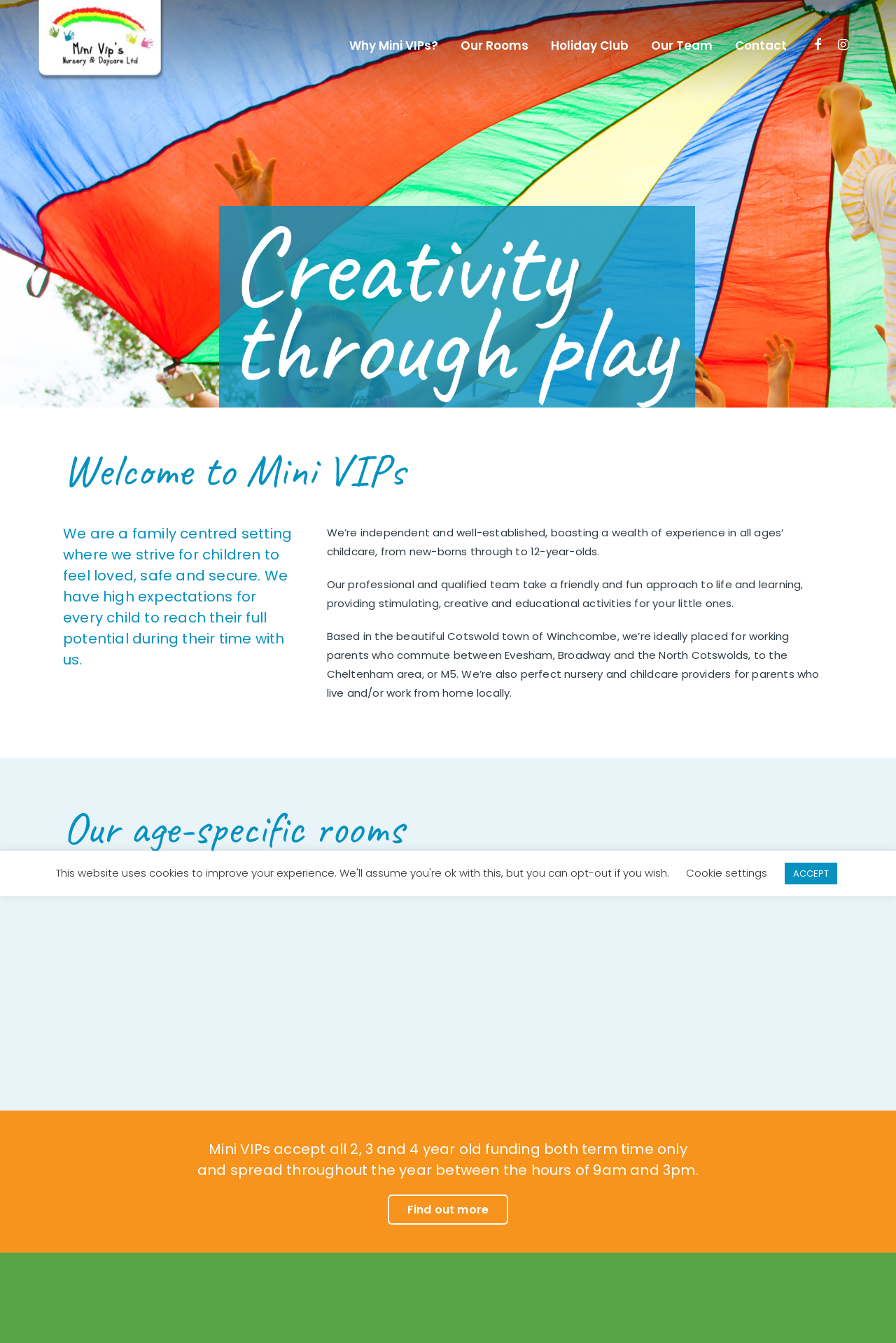Locate the bounding box coordinates of the region to be clicked to comply with the following instruction: "Learn more about 'Wraparound Care'". The coordinates must be four float numbers between 0 and 1, in the form [left, top, right, bottom].

[0.732, 0.656, 0.93, 0.786]